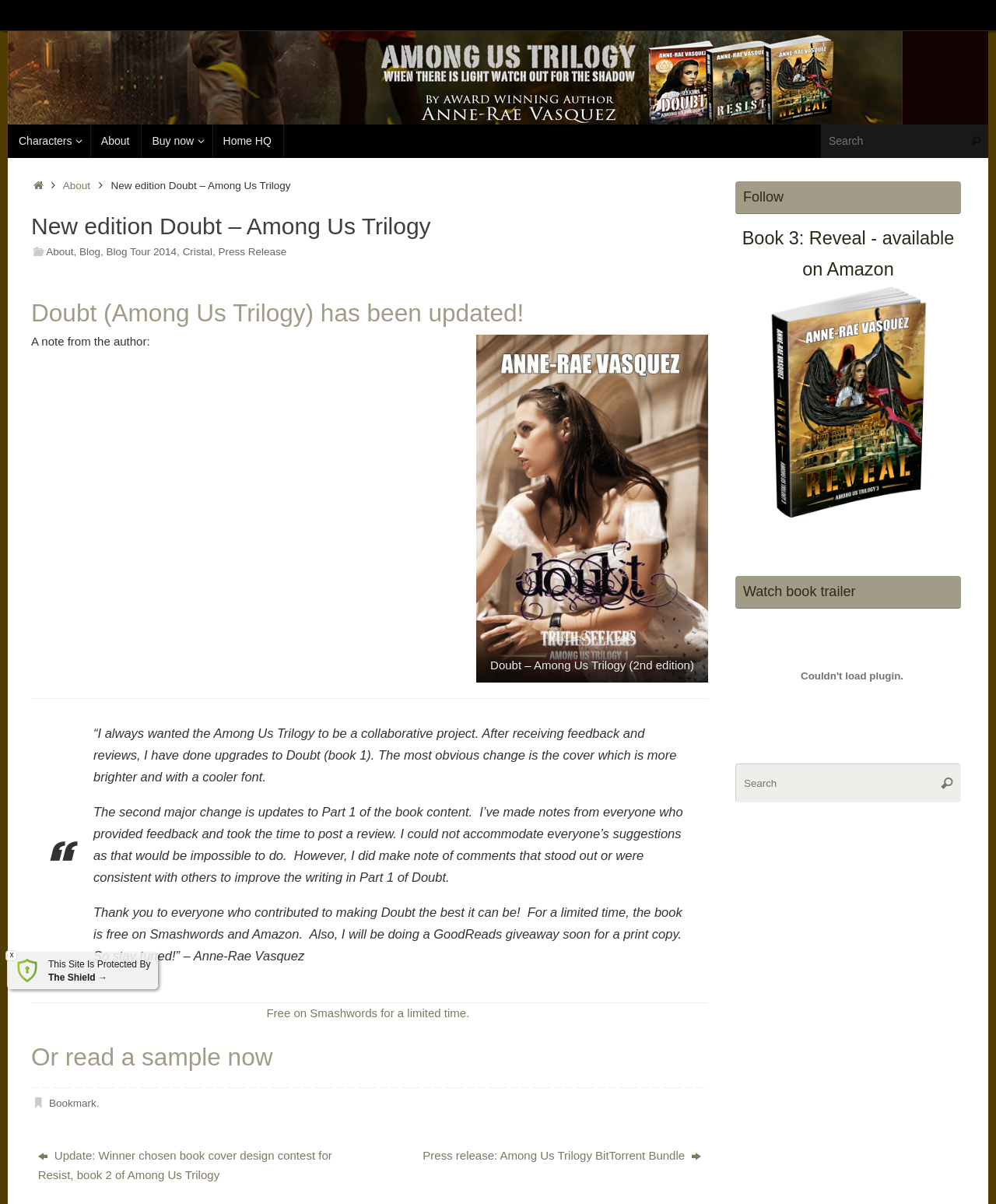Predict the bounding box coordinates of the UI element that matches this description: "Press Release". The coordinates should be in the format [left, top, right, bottom] with each value between 0 and 1.

[0.219, 0.204, 0.288, 0.214]